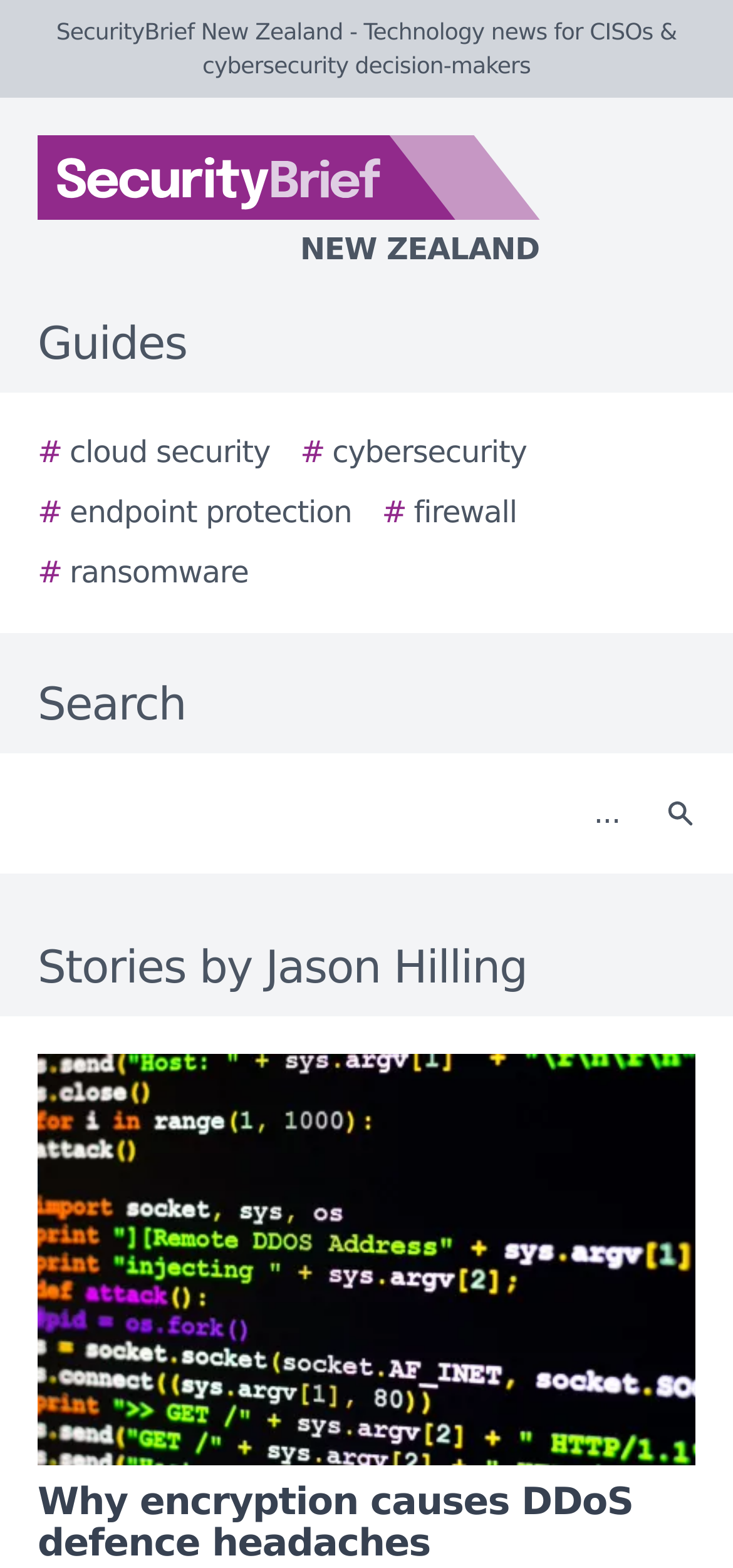What is the logo of SecurityBrief New Zealand?
Use the screenshot to answer the question with a single word or phrase.

SecurityBrief New Zealand logo